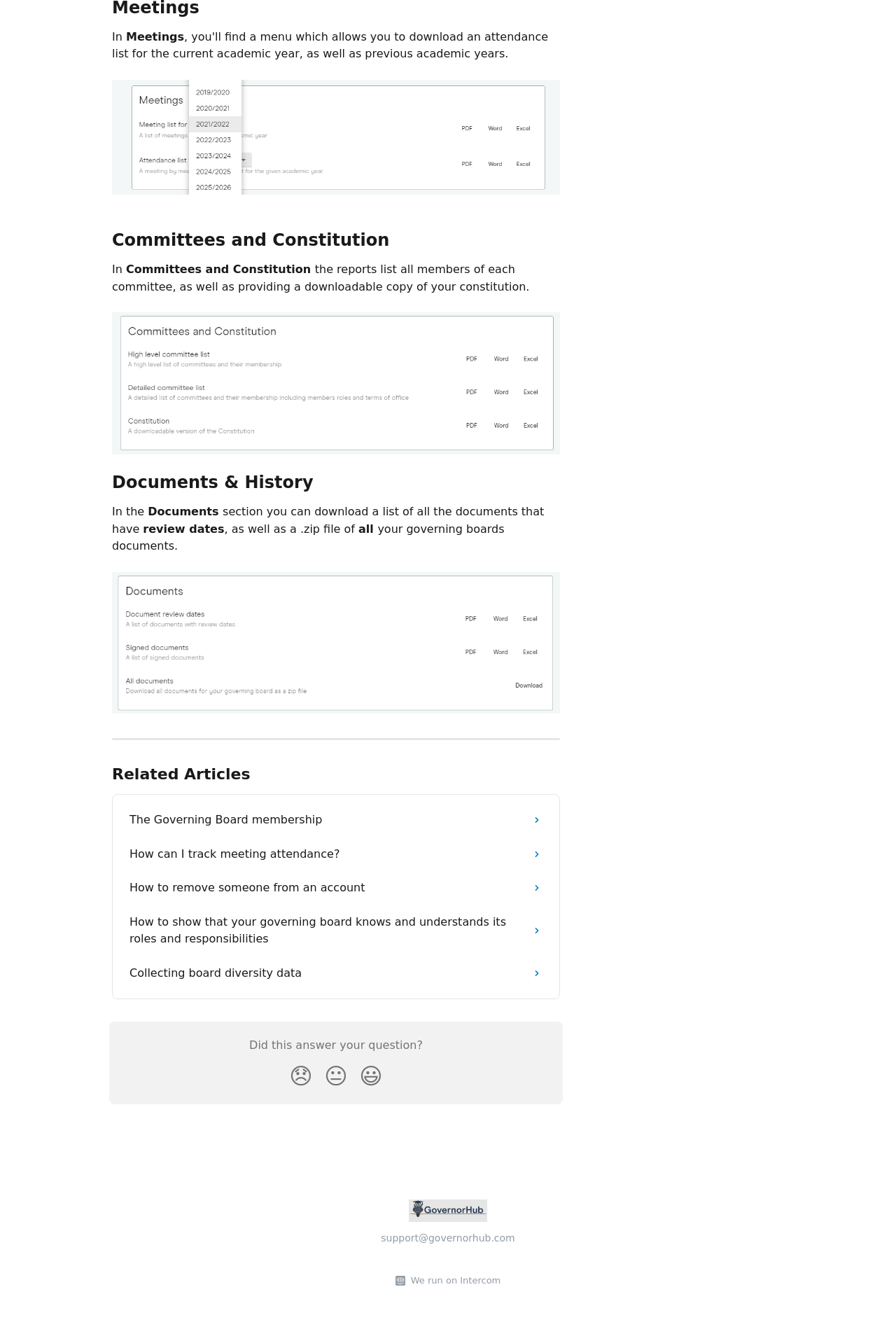Find the bounding box coordinates of the element to click in order to complete the given instruction: "Download a list of all the documents."

[0.125, 0.382, 0.611, 0.405]